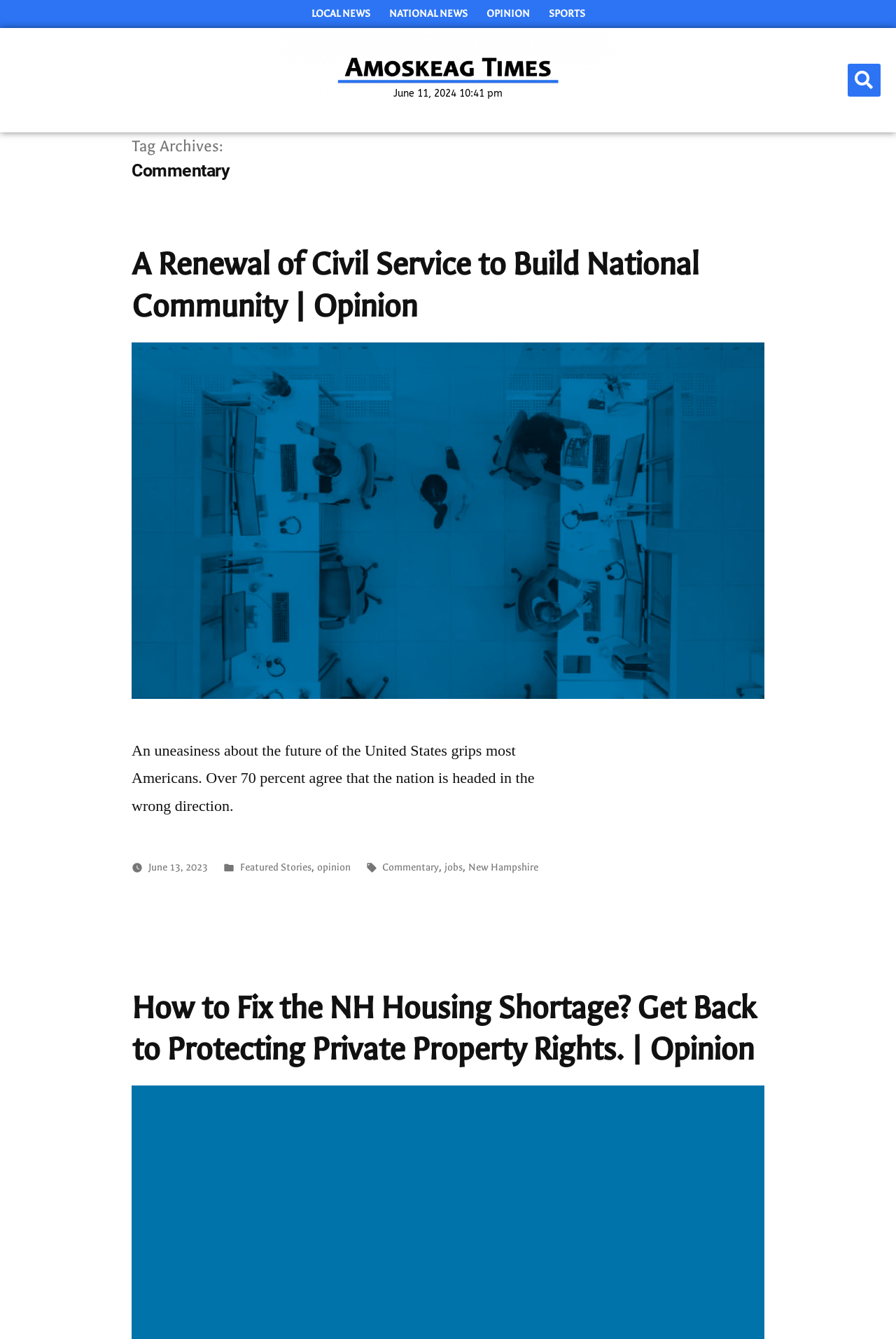Find the bounding box coordinates of the clickable area that will achieve the following instruction: "Go to the local news page".

[0.339, 0.0, 0.421, 0.021]